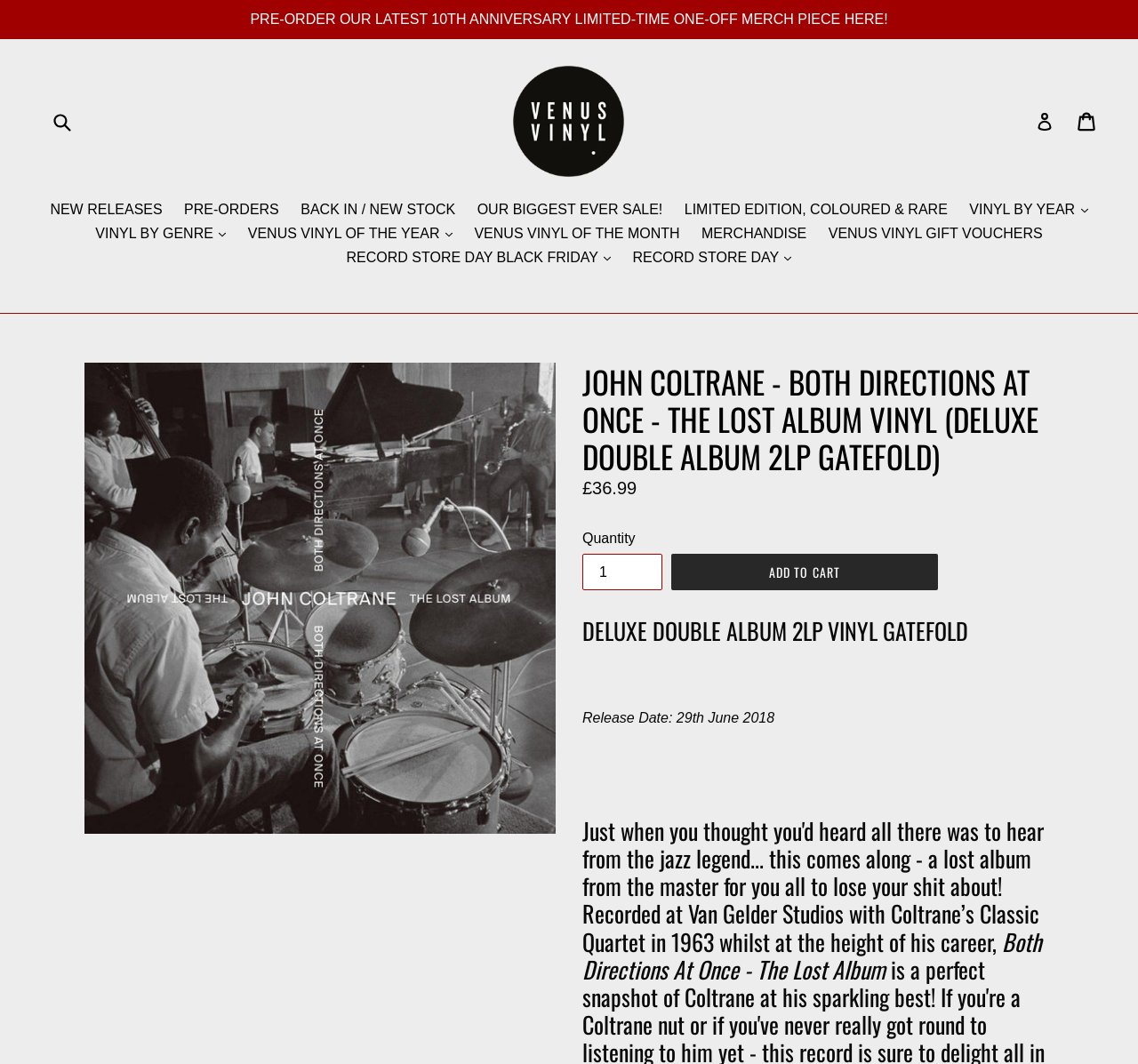Please provide the bounding box coordinates for the element that needs to be clicked to perform the following instruction: "Search for something". The coordinates should be given as four float numbers between 0 and 1, i.e., [left, top, right, bottom].

[0.043, 0.097, 0.086, 0.131]